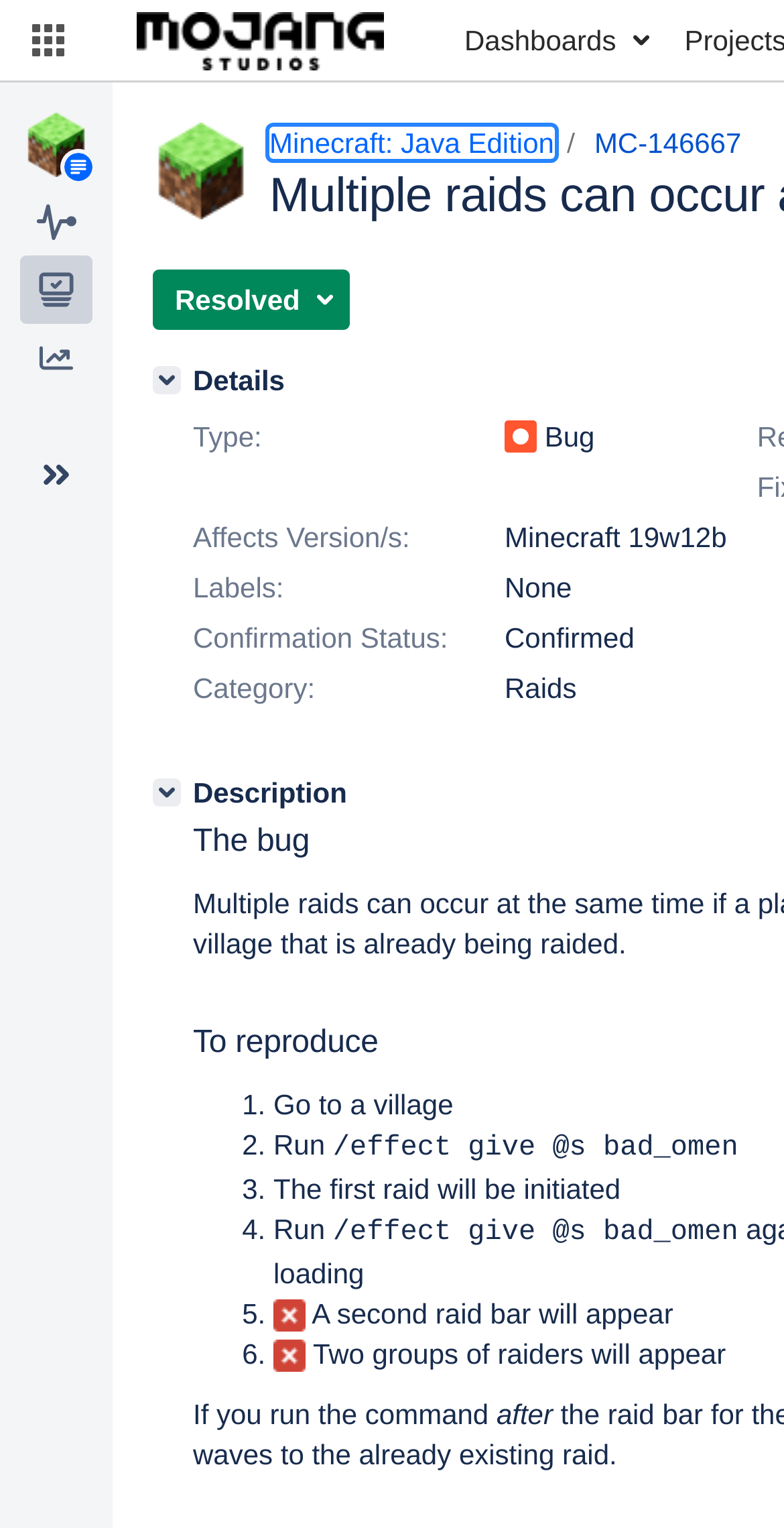Provide a thorough summary of the webpage.

This webpage appears to be a Jira issue tracking page, specifically for the issue "Multiple raids can occur at the same time" in the Minecraft: Java Edition project. 

At the top left, there is a button for linked applications, followed by a link to go to the home page, and an image of the Jira logo. To the right of these elements, there is a button for dashboards.

Below these top-level elements, there is a link to the Minecraft: Java Edition project, accompanied by two images: one for the project icon and another for the project type, which is business.

On the left side of the page, there is a navigation sidebar with links to the summary, issues, and reports of the Minecraft: Java Edition project. 

The main content area of the page displays information about the issue, including a button to collapse the sidebar, an image uploaded for the project, and links to the project and issue names. 

Below these elements, there are buttons for resolving the issue and viewing details, as well as a section displaying information about the issue, including its type, affected version, labels, confirmation status, and category. 

Further down the page, there is a description section with a series of steps, each marked with a list marker (1., 2., 3., etc.) and containing static text describing the steps to reproduce the issue.